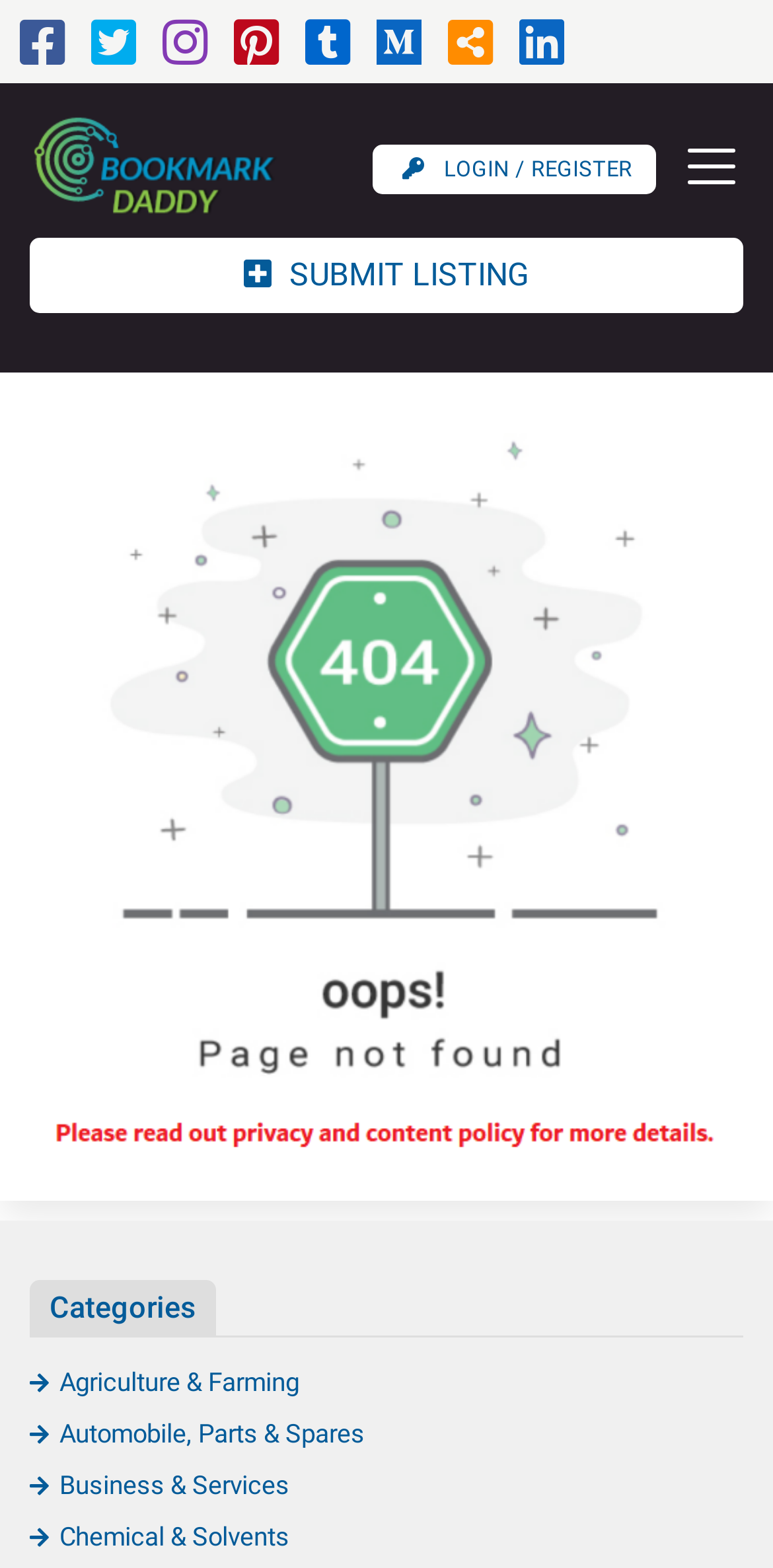Show the bounding box coordinates for the element that needs to be clicked to execute the following instruction: "Go to Automobile, Parts & Spares category". Provide the coordinates in the form of four float numbers between 0 and 1, i.e., [left, top, right, bottom].

[0.038, 0.905, 0.472, 0.924]